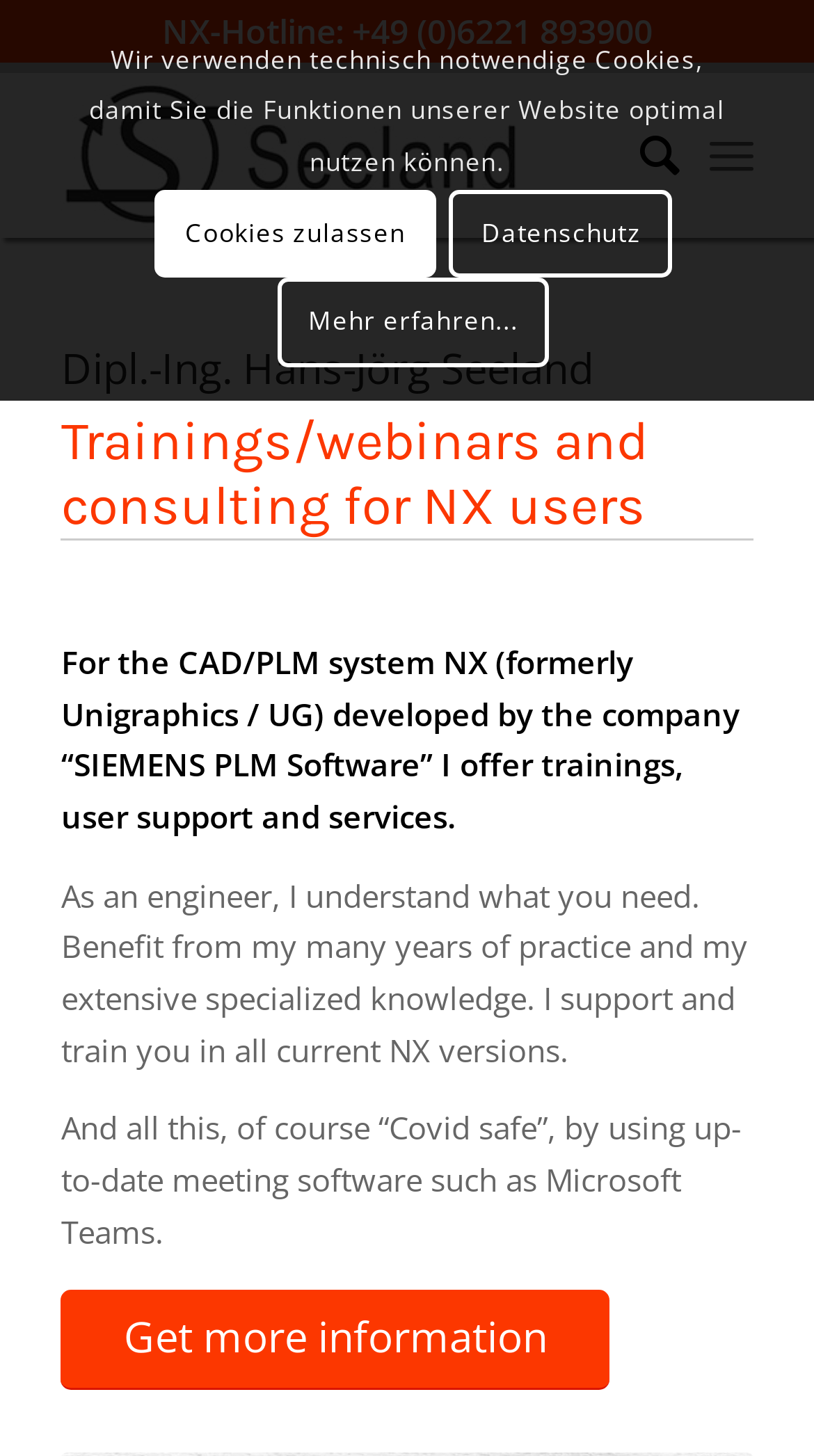Find the bounding box coordinates for the element described here: "Get more information".

[0.075, 0.886, 0.749, 0.954]